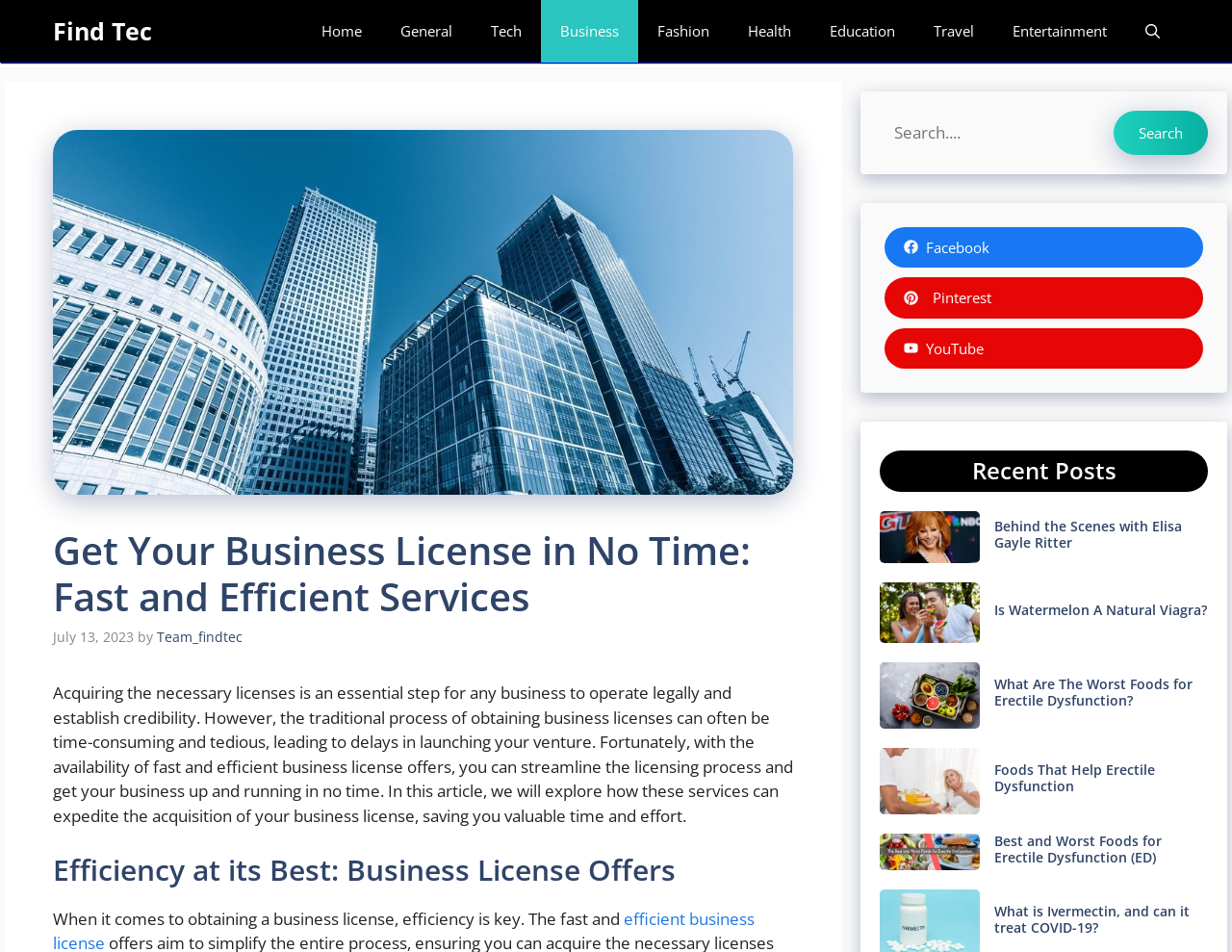Please identify the bounding box coordinates of the region to click in order to complete the task: "Read the article about Behind the Scenes with Elisa Gayle Ritter". The coordinates must be four float numbers between 0 and 1, specified as [left, top, right, bottom].

[0.807, 0.543, 0.959, 0.579]